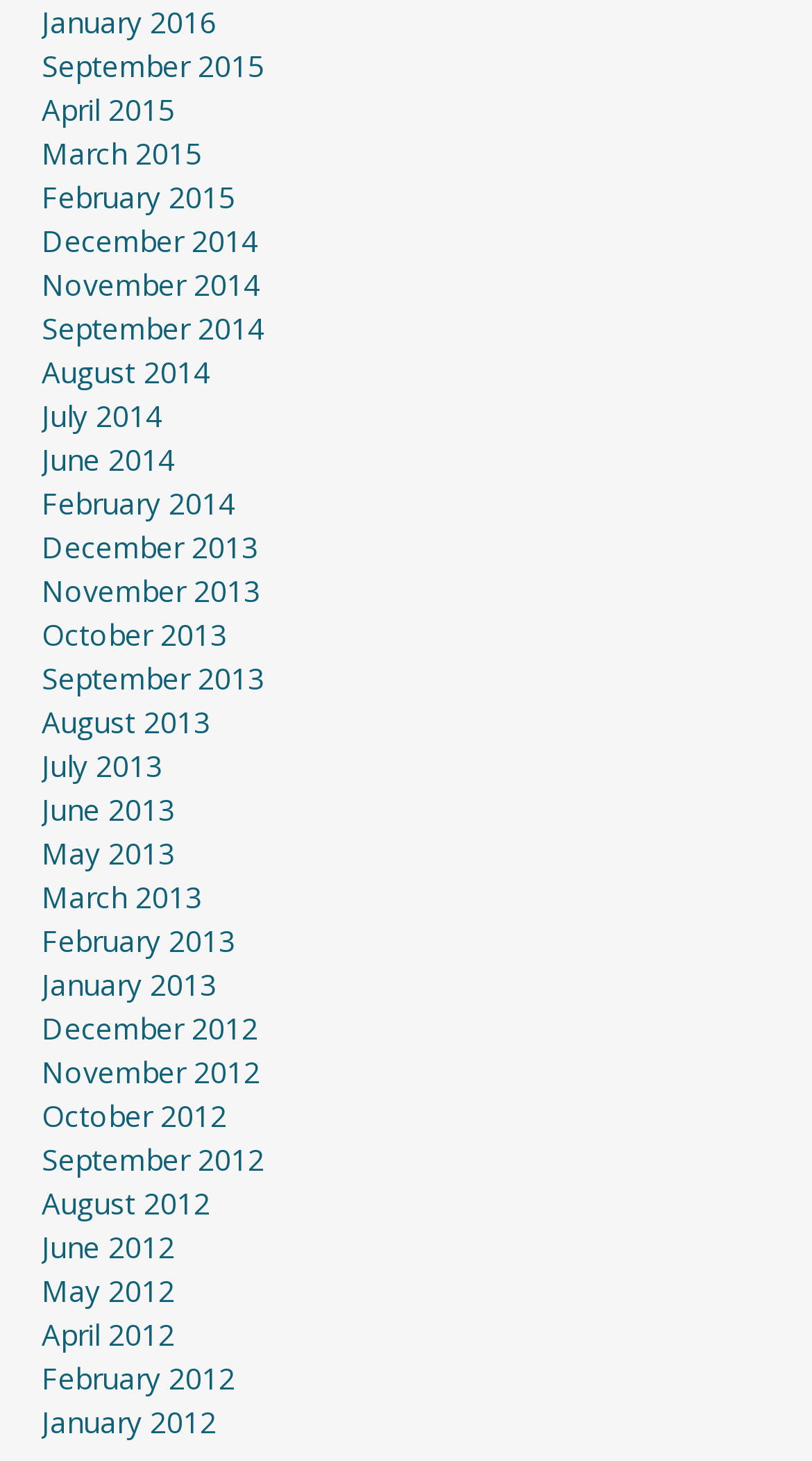Please mark the clickable region by giving the bounding box coordinates needed to complete this instruction: "view March 2015".

[0.051, 0.091, 0.249, 0.118]